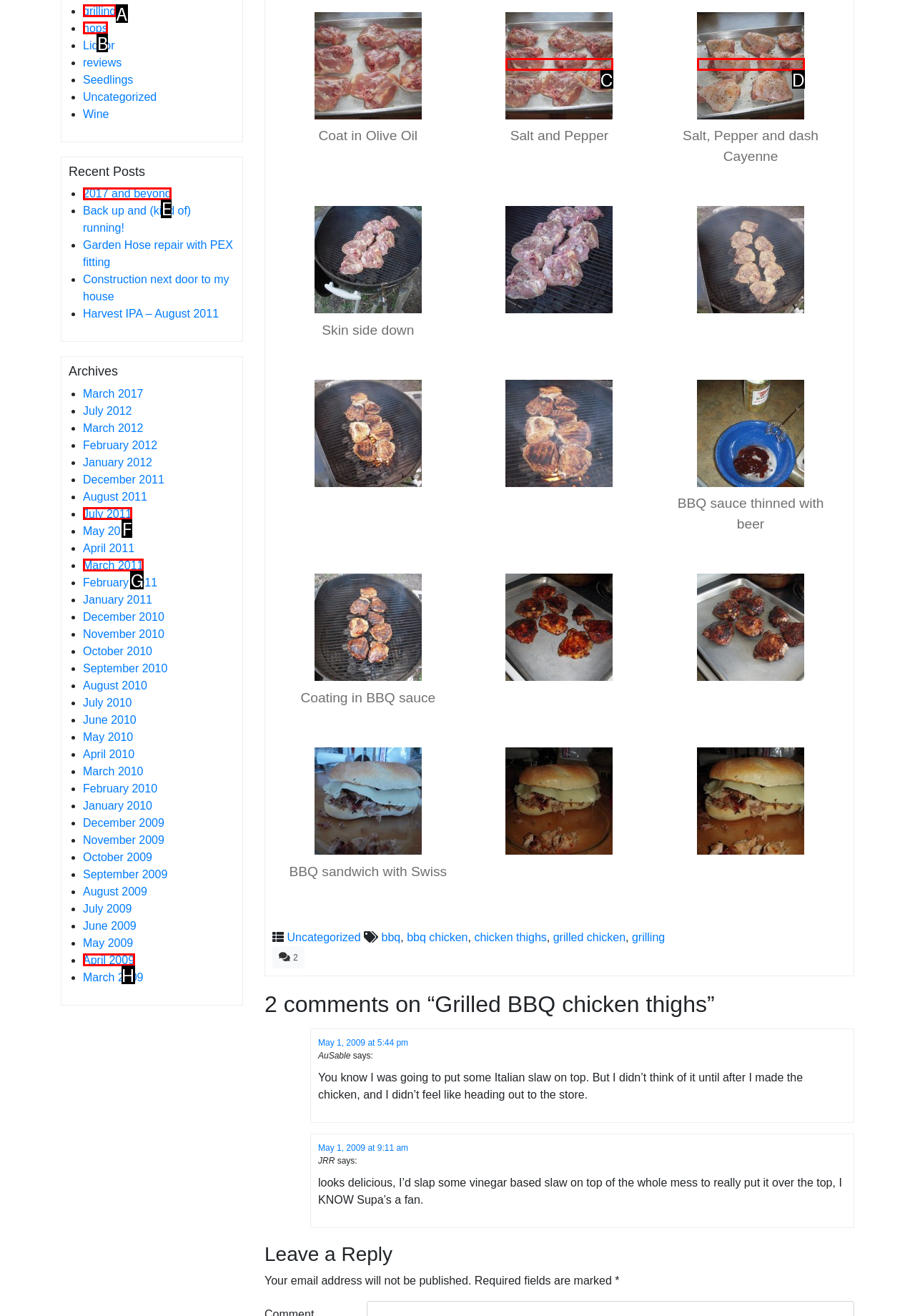Match the description to the correct option: 2017 and beyond
Provide the letter of the matching option directly.

E